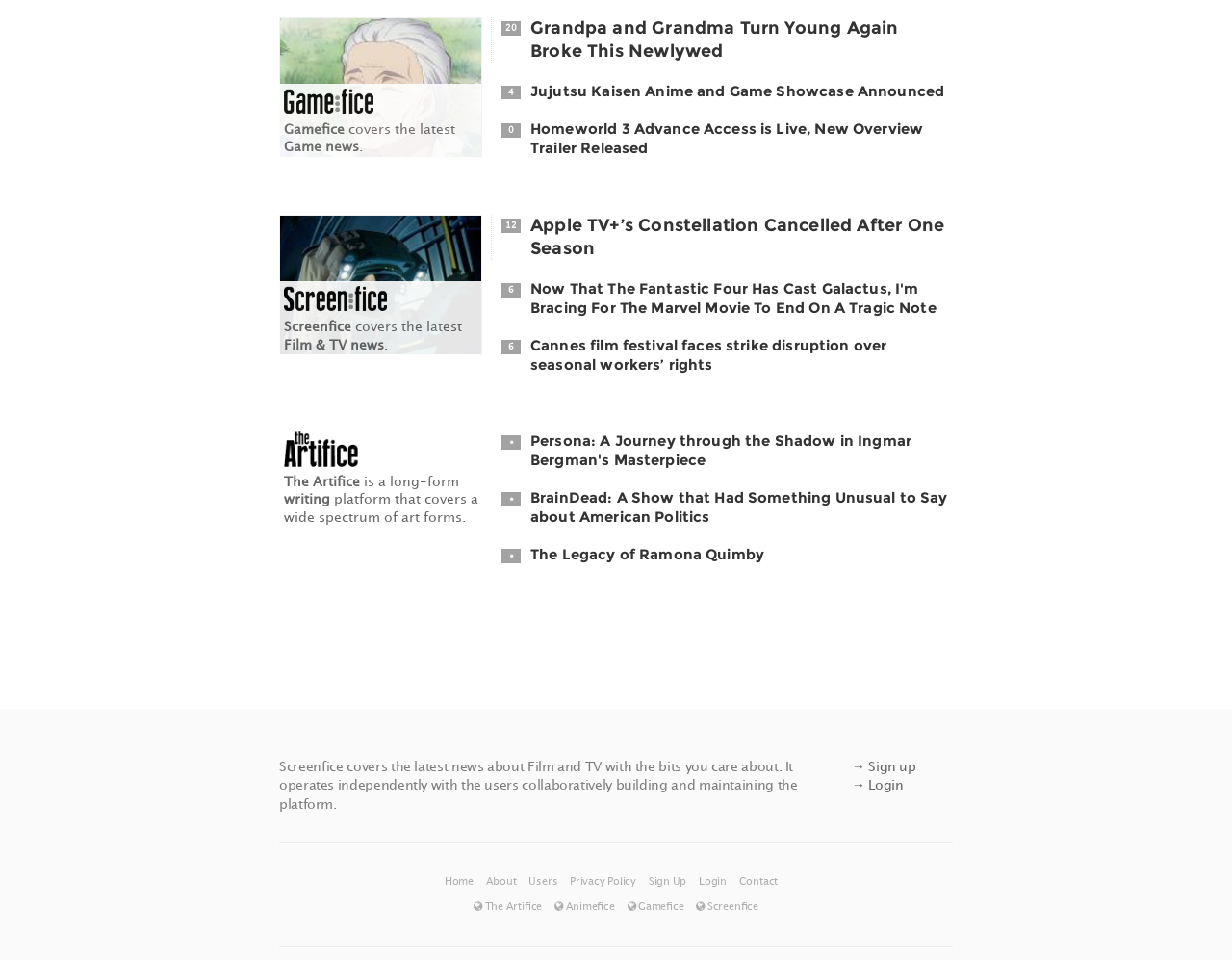What is the name of the website?
Refer to the image and provide a one-word or short phrase answer.

Gamefice